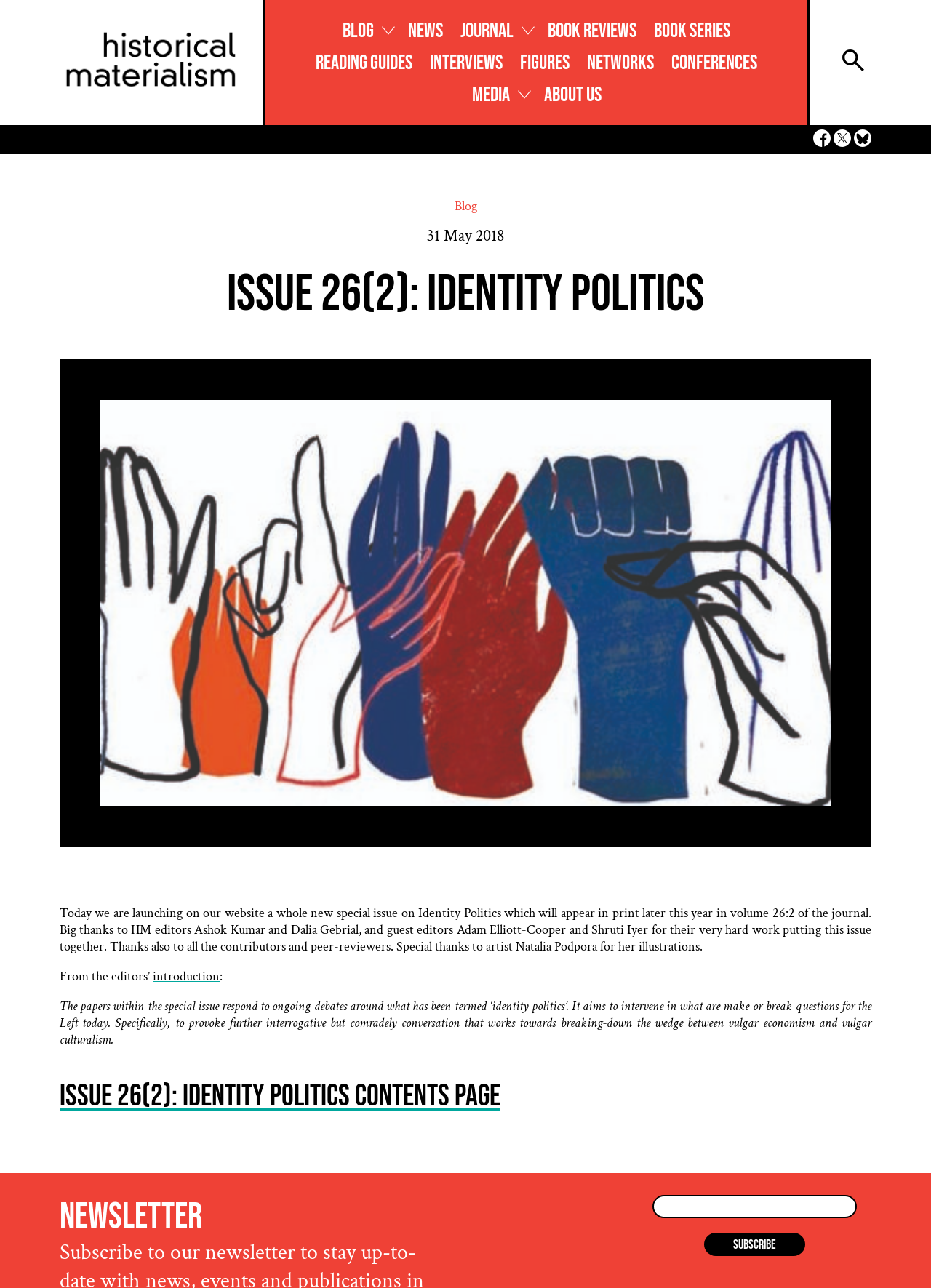What is the title of the special issue?
Analyze the screenshot and provide a detailed answer to the question.

The title of the special issue can be found in the main article section, where it is written as 'ISSUE 26(2): IDENTITY POLITICS'.